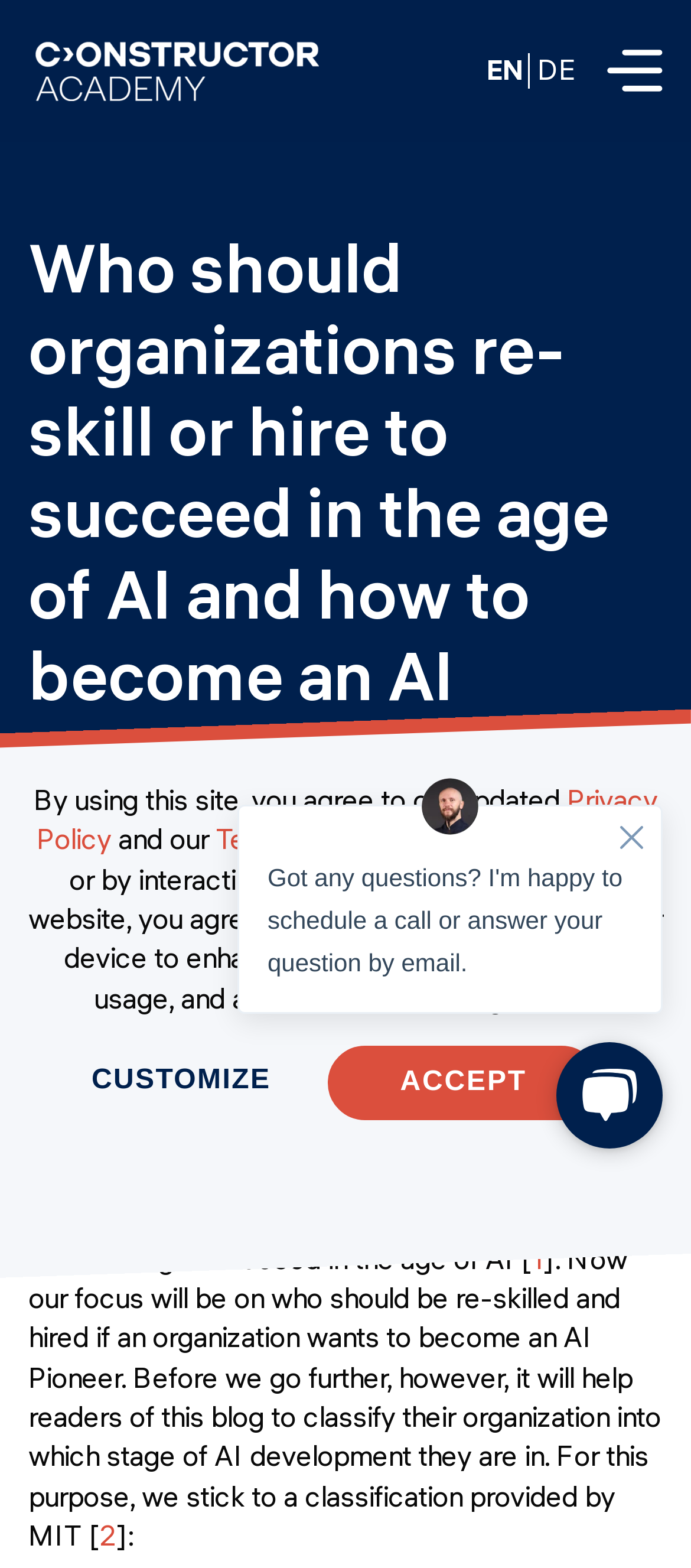From the image, can you give a detailed response to the question below:
Who is the author of the blog post?

The author of the blog post can be found below the heading of the blog post. The text 'by Nitin Kumar' indicates that Nitin Kumar is the author of the blog post.